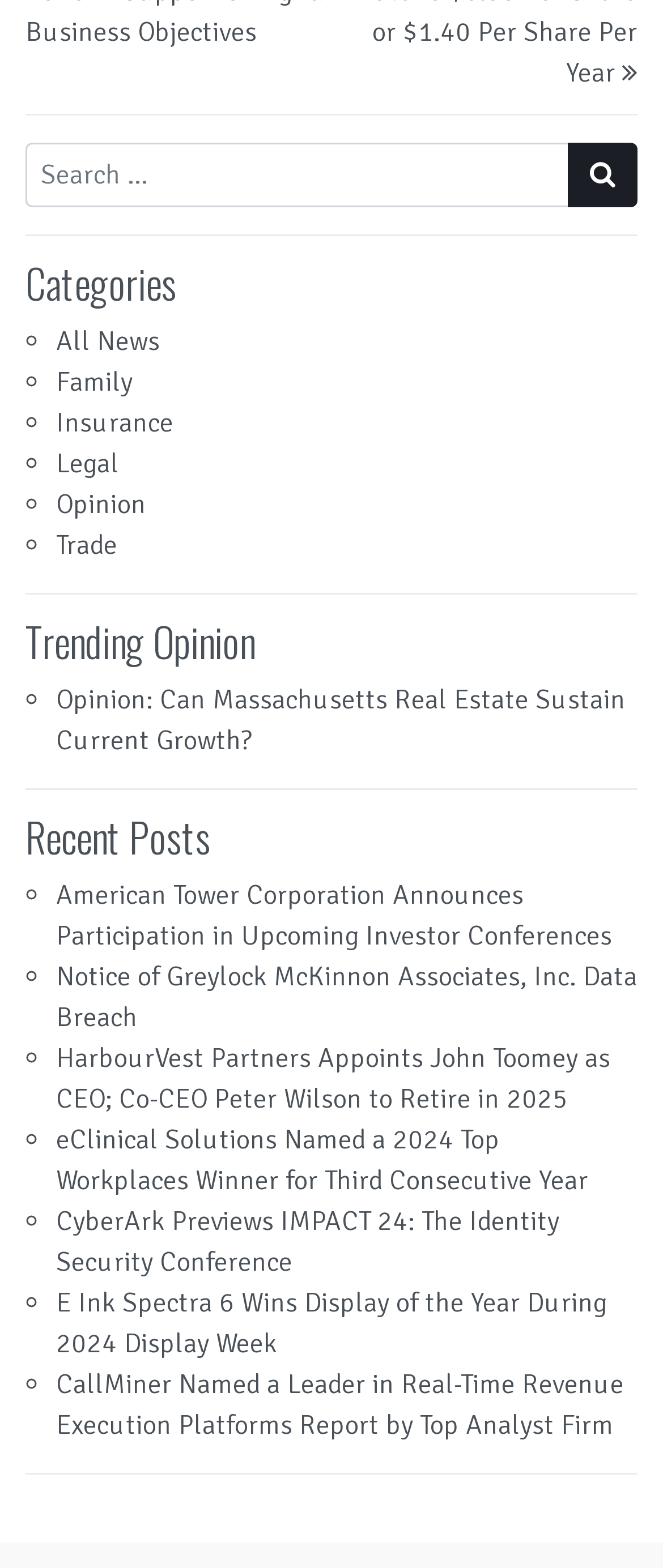Determine the bounding box coordinates of the region that needs to be clicked to achieve the task: "Read opinion on Massachusetts real estate".

[0.085, 0.435, 0.944, 0.483]